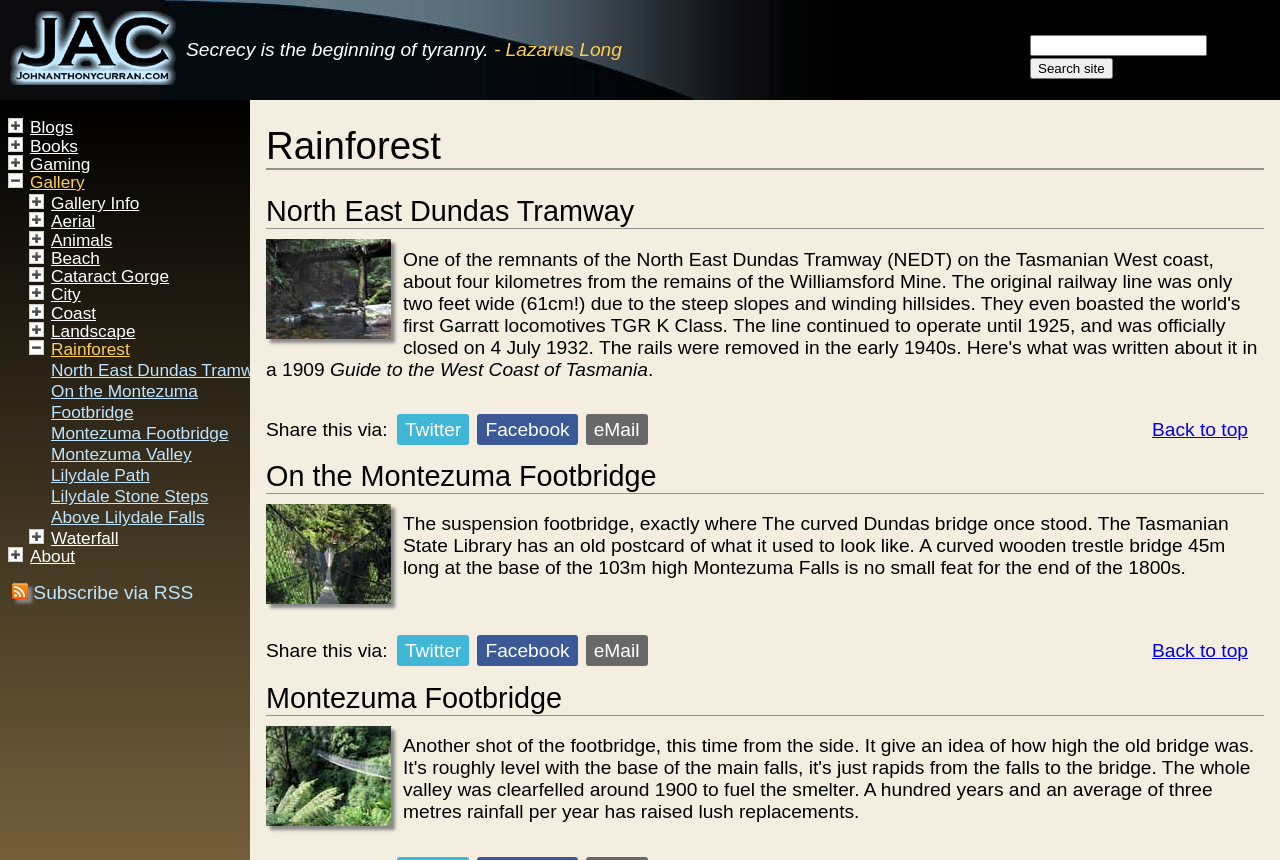Determine the coordinates of the bounding box that should be clicked to complete the instruction: "Visit North East Dundas Tramway". The coordinates should be represented by four float numbers between 0 and 1: [left, top, right, bottom].

[0.04, 0.419, 0.219, 0.443]